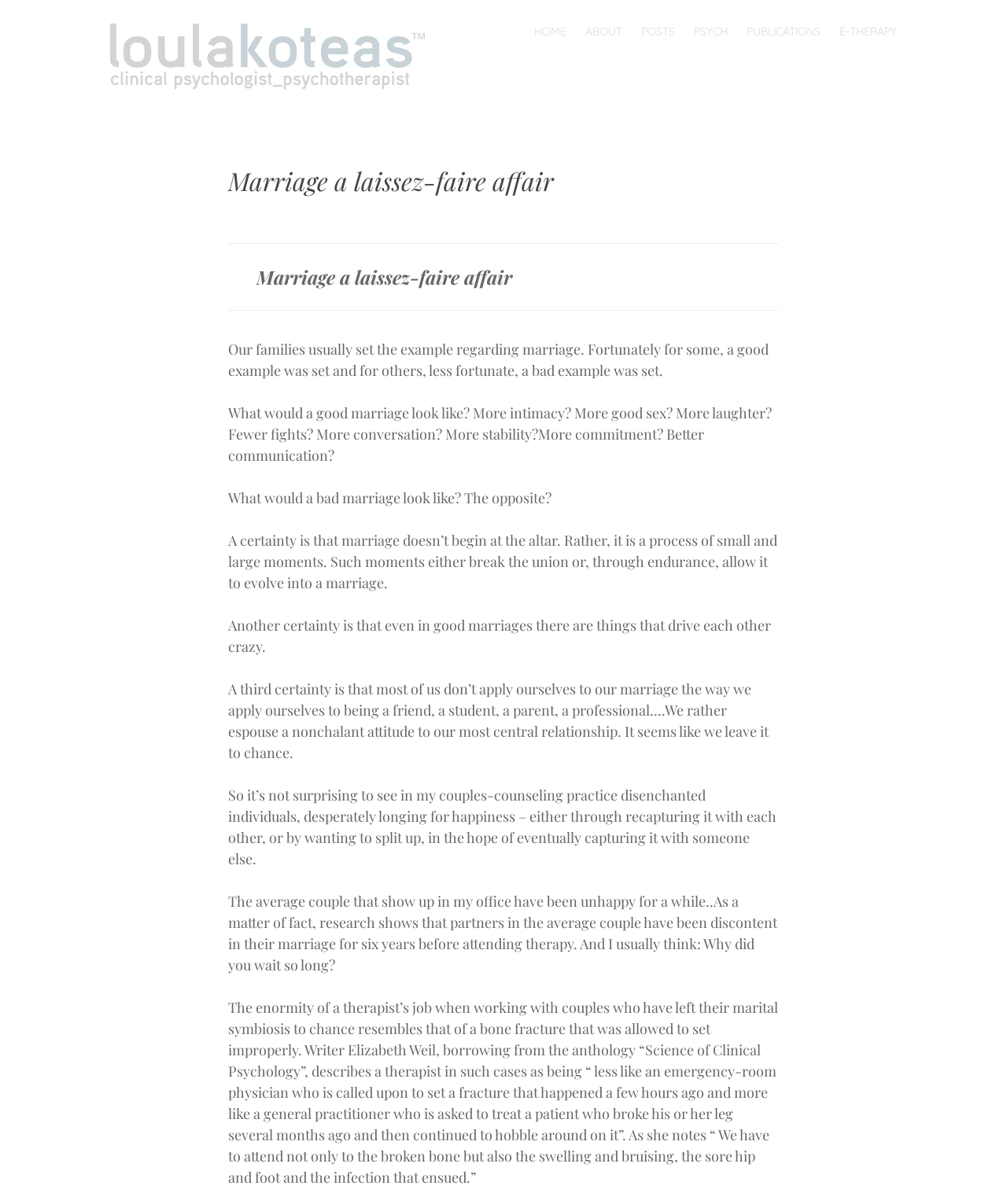Using the description "Loula Koteas", predict the bounding box of the relevant HTML element.

[0.438, 0.05, 0.491, 0.086]